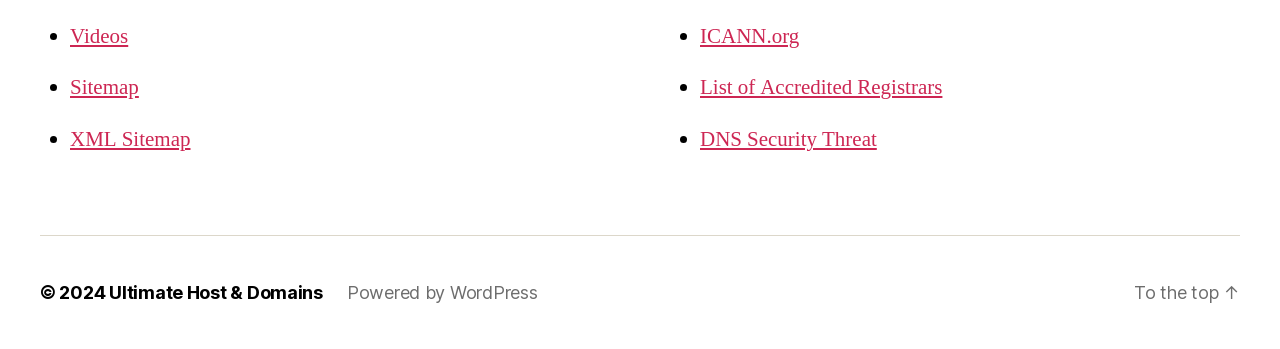Please specify the bounding box coordinates of the region to click in order to perform the following instruction: "Click on Videos".

[0.055, 0.066, 0.1, 0.143]